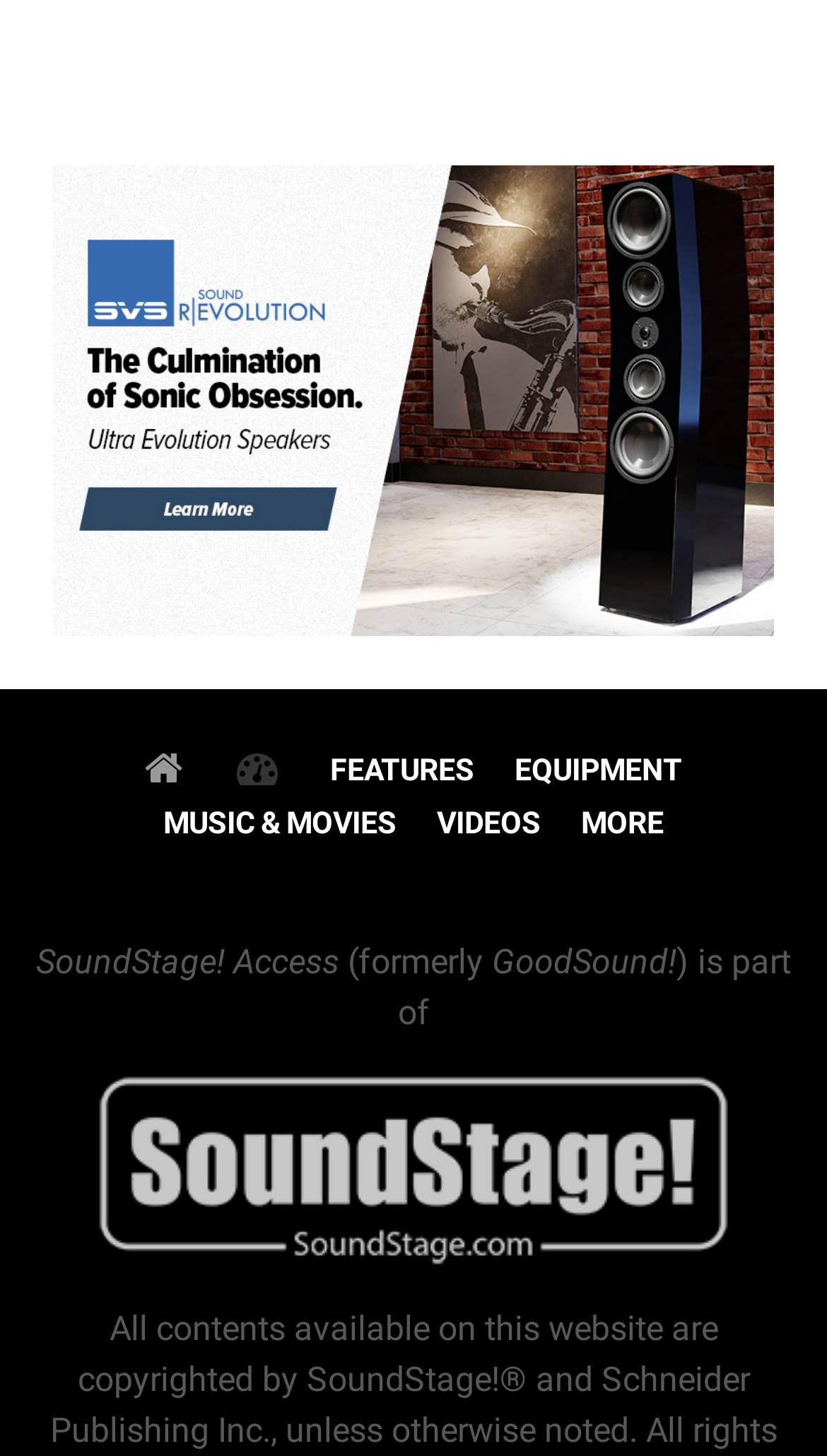Find and specify the bounding box coordinates that correspond to the clickable region for the instruction: "Go to the Home page".

[0.156, 0.513, 0.256, 0.545]